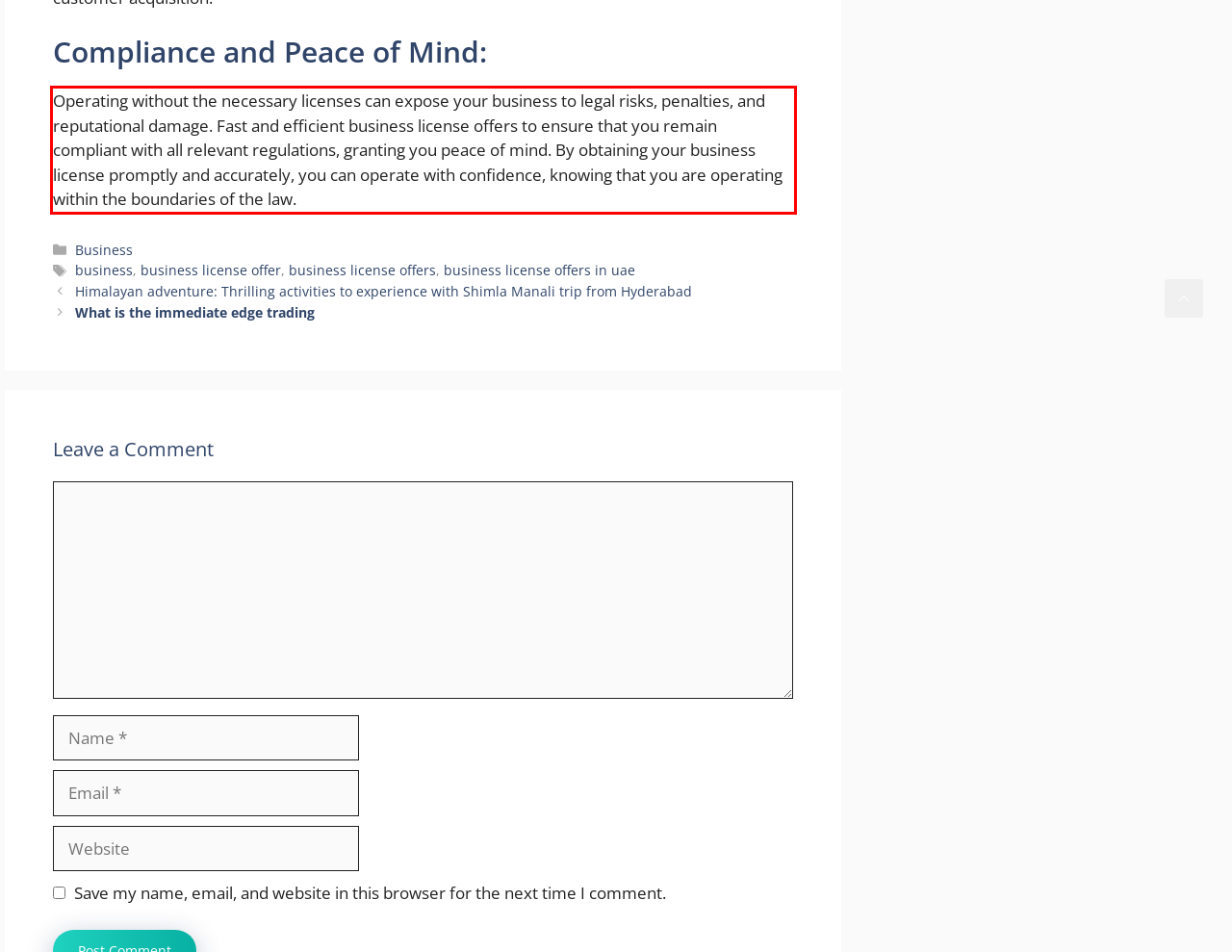With the provided screenshot of a webpage, locate the red bounding box and perform OCR to extract the text content inside it.

Operating without the necessary licenses can expose your business to legal risks, penalties, and reputational damage. Fast and efficient business license offers to ensure that you remain compliant with all relevant regulations, granting you peace of mind. By obtaining your business license promptly and accurately, you can operate with confidence, knowing that you are operating within the boundaries of the law.